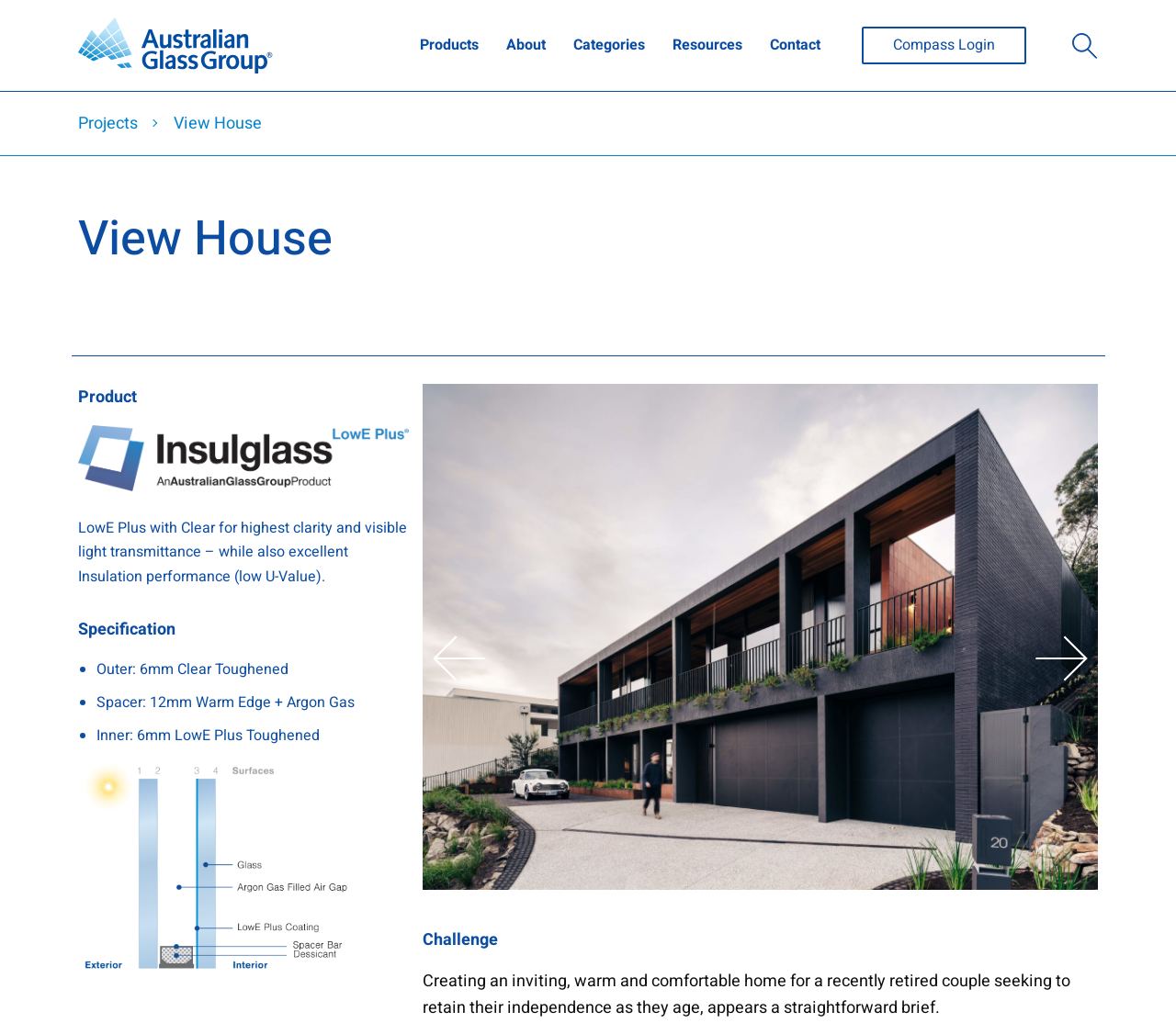Identify the coordinates of the bounding box for the element that must be clicked to accomplish the instruction: "view January 2014".

None